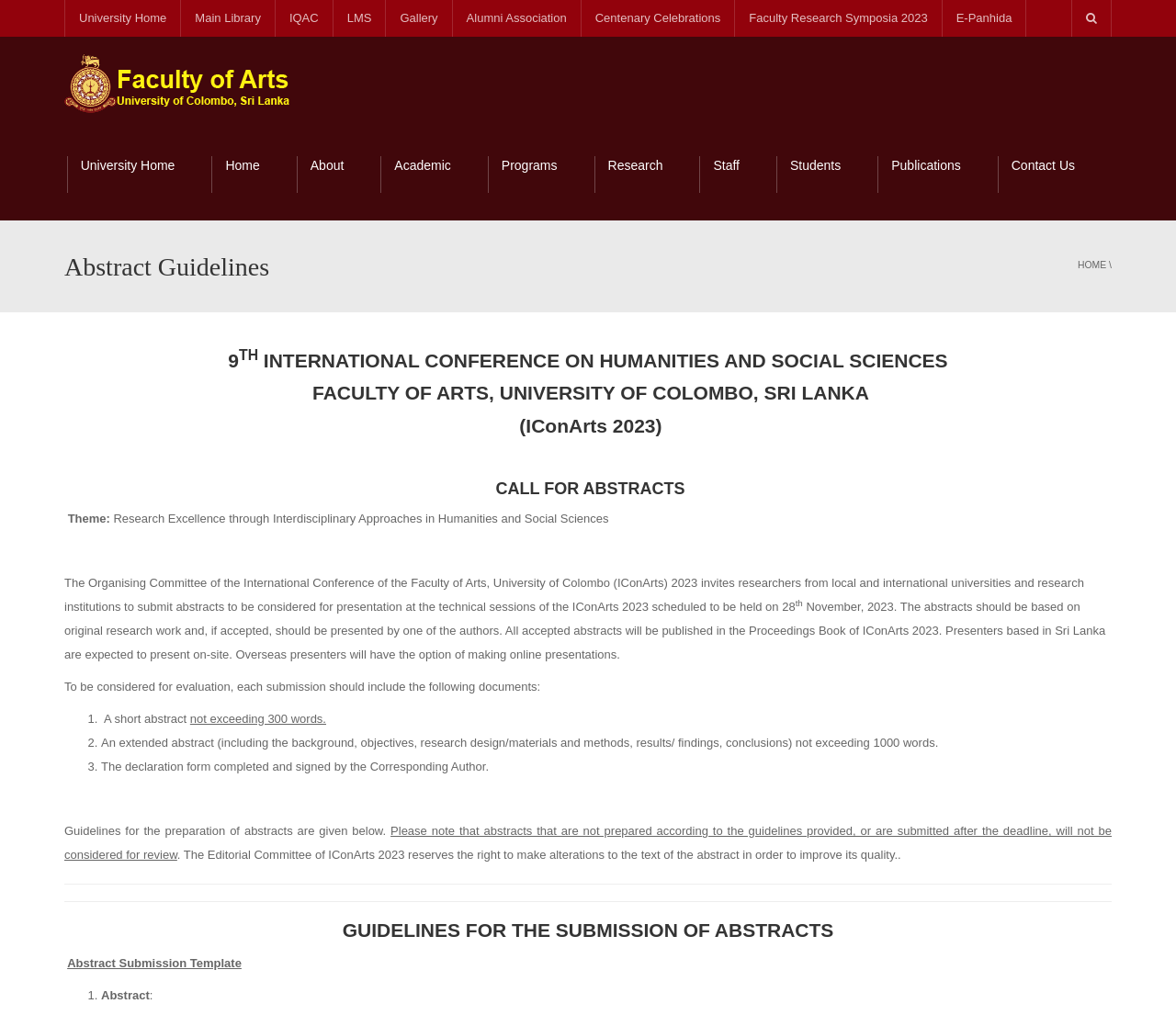Please specify the bounding box coordinates of the area that should be clicked to accomplish the following instruction: "Click on HOME". The coordinates should consist of four float numbers between 0 and 1, i.e., [left, top, right, bottom].

[0.916, 0.256, 0.941, 0.266]